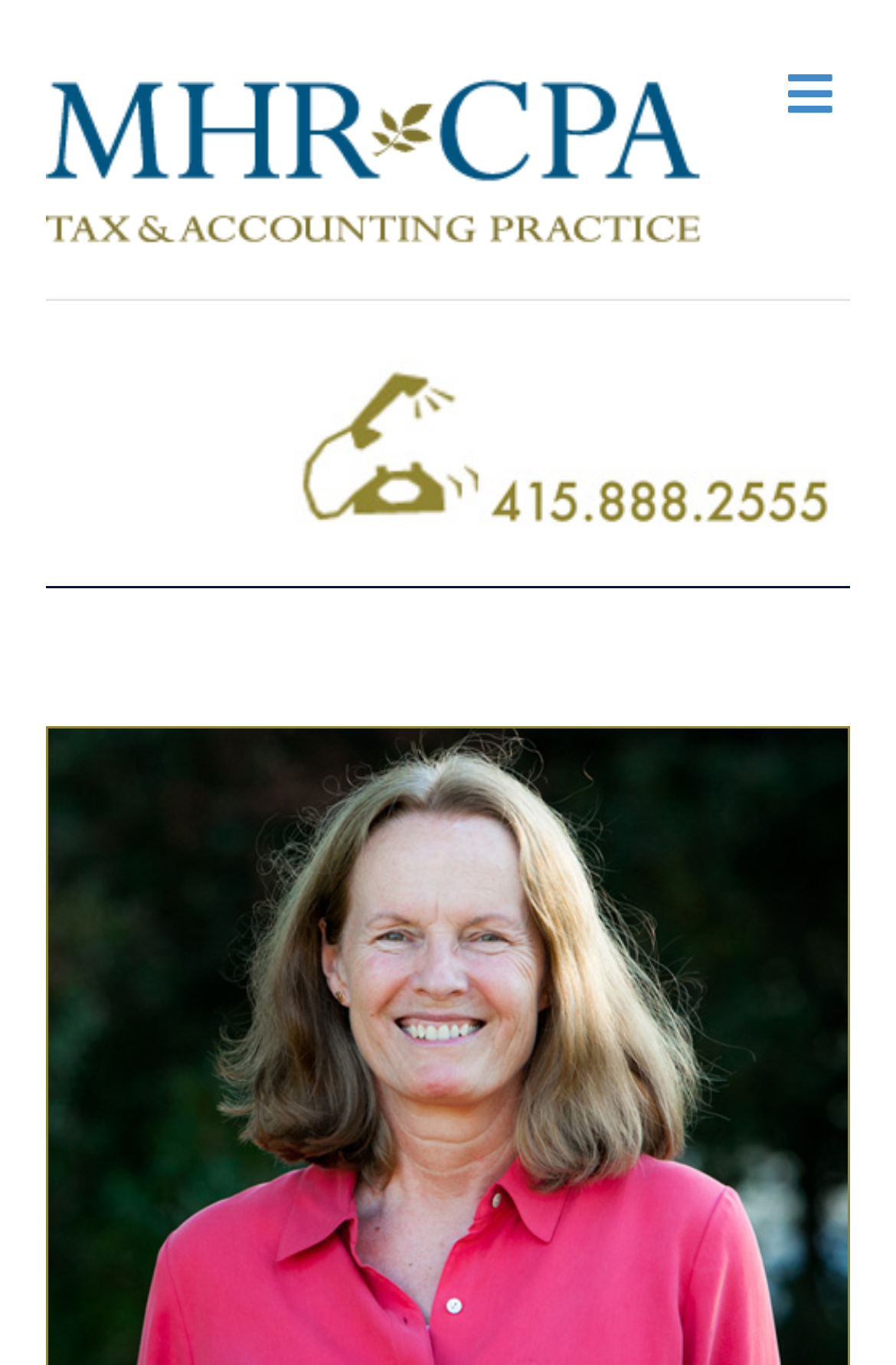Identify and provide the bounding box for the element described by: "alt="MHR-CPA"".

[0.051, 0.1, 0.808, 0.13]